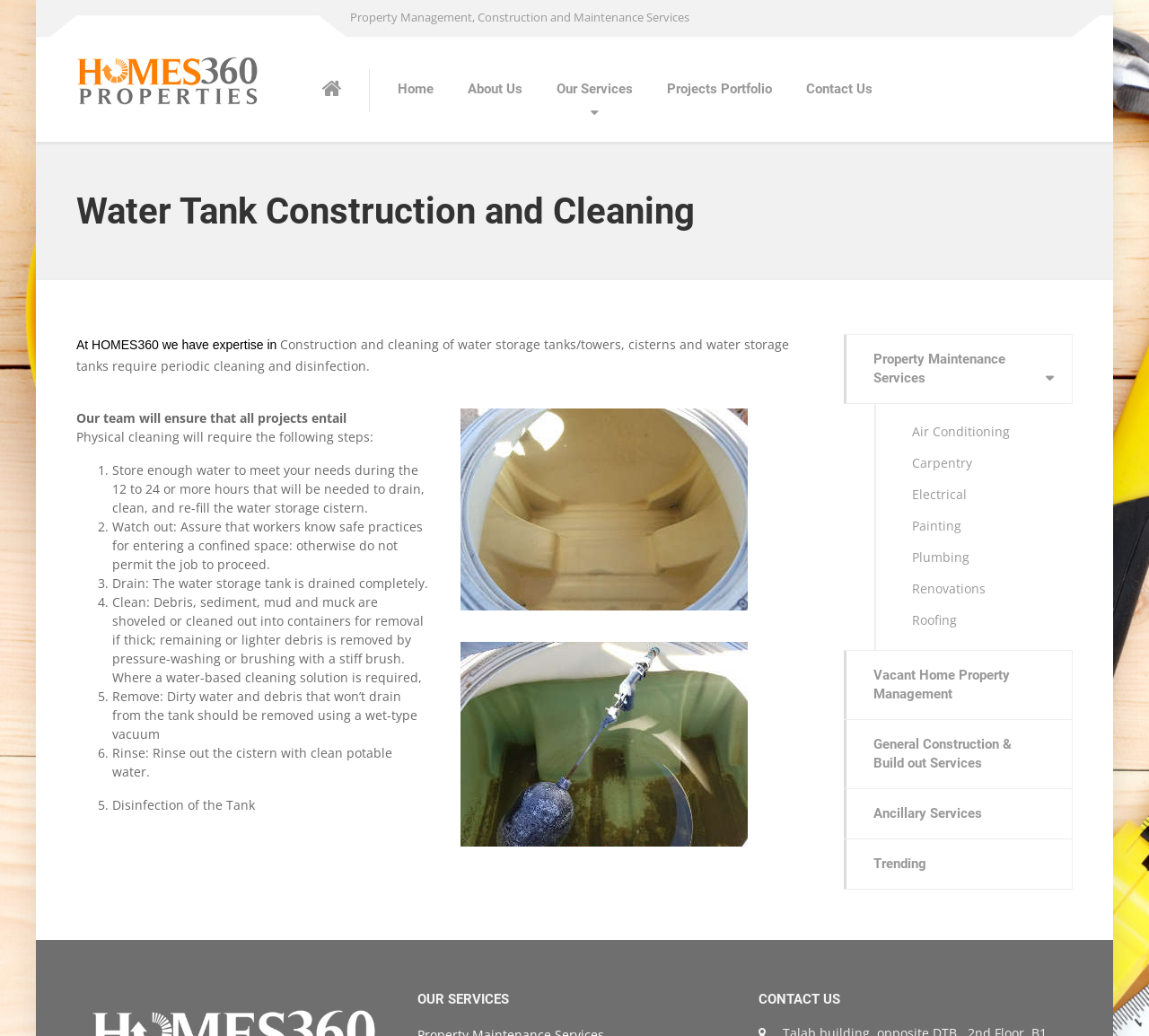Determine the bounding box coordinates of the region that needs to be clicked to achieve the task: "Click on the 'Contact Us' link".

[0.687, 0.036, 0.774, 0.137]